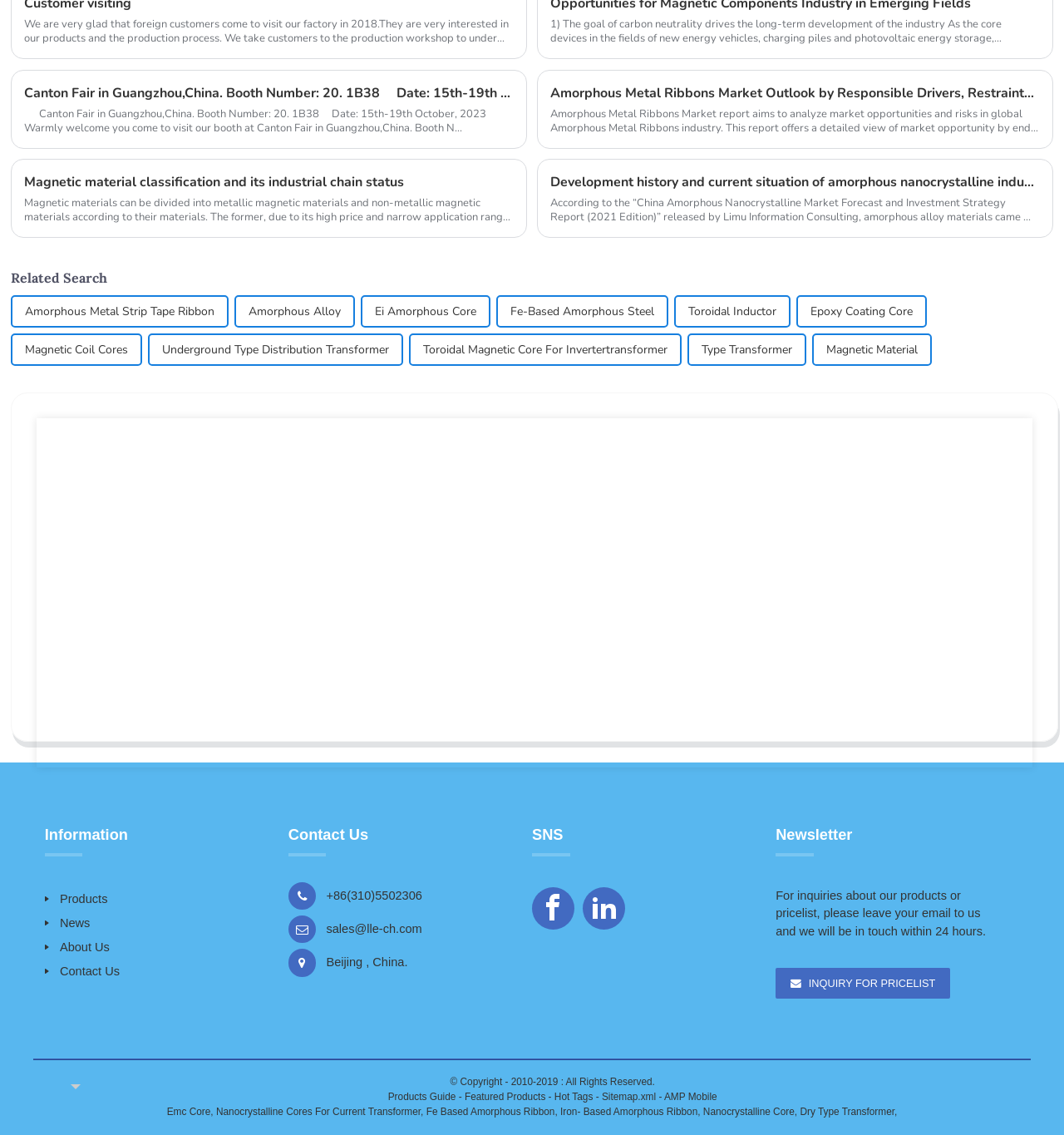What is the topic of the report mentioned in the webpage?
Utilize the image to construct a detailed and well-explained answer.

The answer can be found in the heading 'Amorphous Metal Ribbons Market Outlook by Responsible Drivers, Restraints, Demand & Forecasts by 2024' which is located in the middle of the webpage.